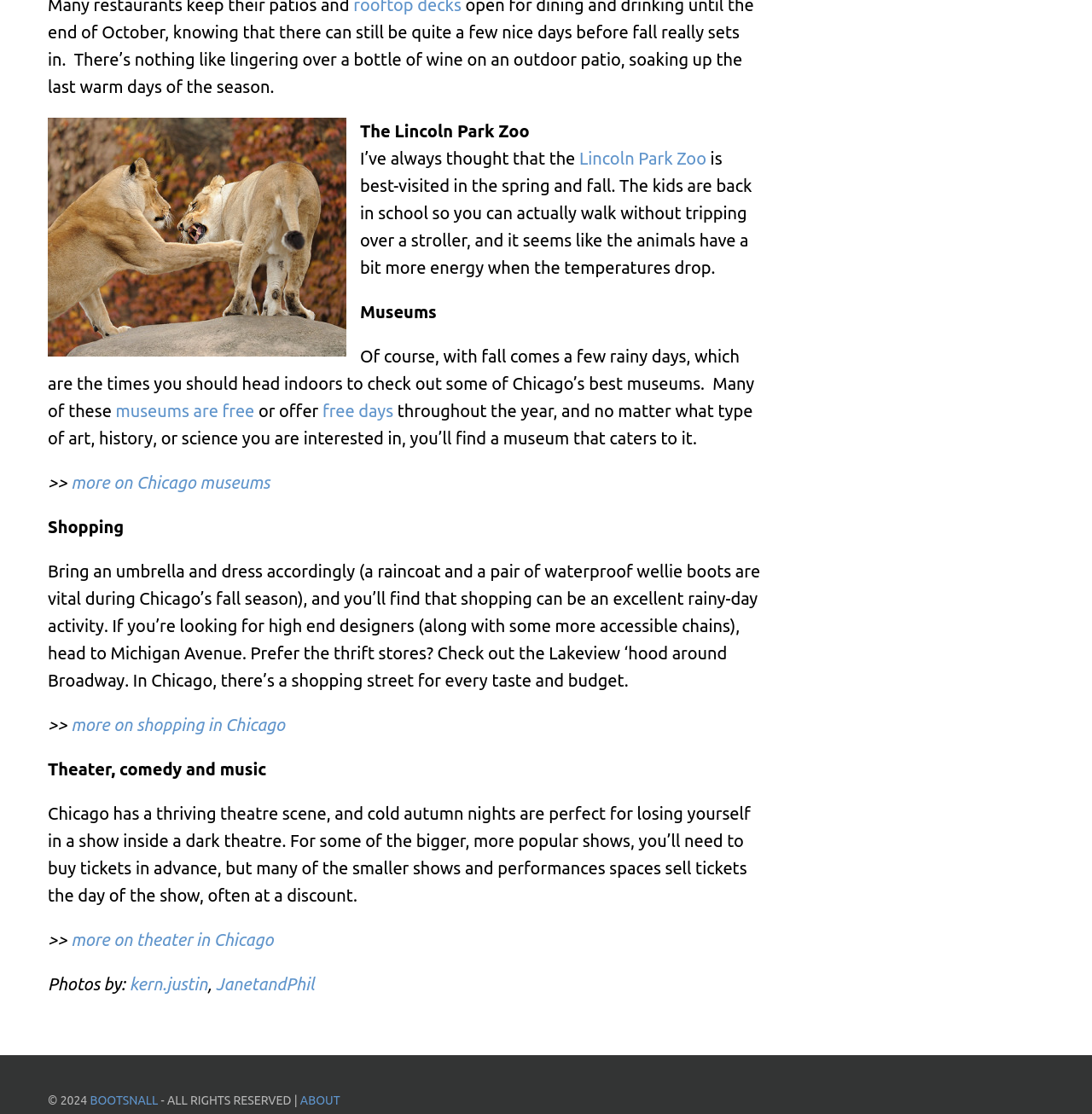Please give a succinct answer using a single word or phrase:
What season is recommended for visiting the zoo?

Spring and fall